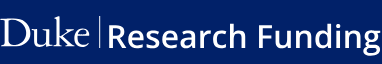Summarize the image with a detailed caption.

The image displays the title "Duke Research Funding" in a prominent and modern font, set against a deep blue background. This visual emphasizes Duke University's commitment to supporting innovative and impactful research initiatives. The combination of the university name and the focus on research funding highlights the importance of grants and financial support in advancing academic and scientific endeavors. This image serves as a key component of the webpage dedicated to the Centers of Excellence in Genomic Science, showcasing opportunities for researchers to secure funding for significant genomic studies and projects.